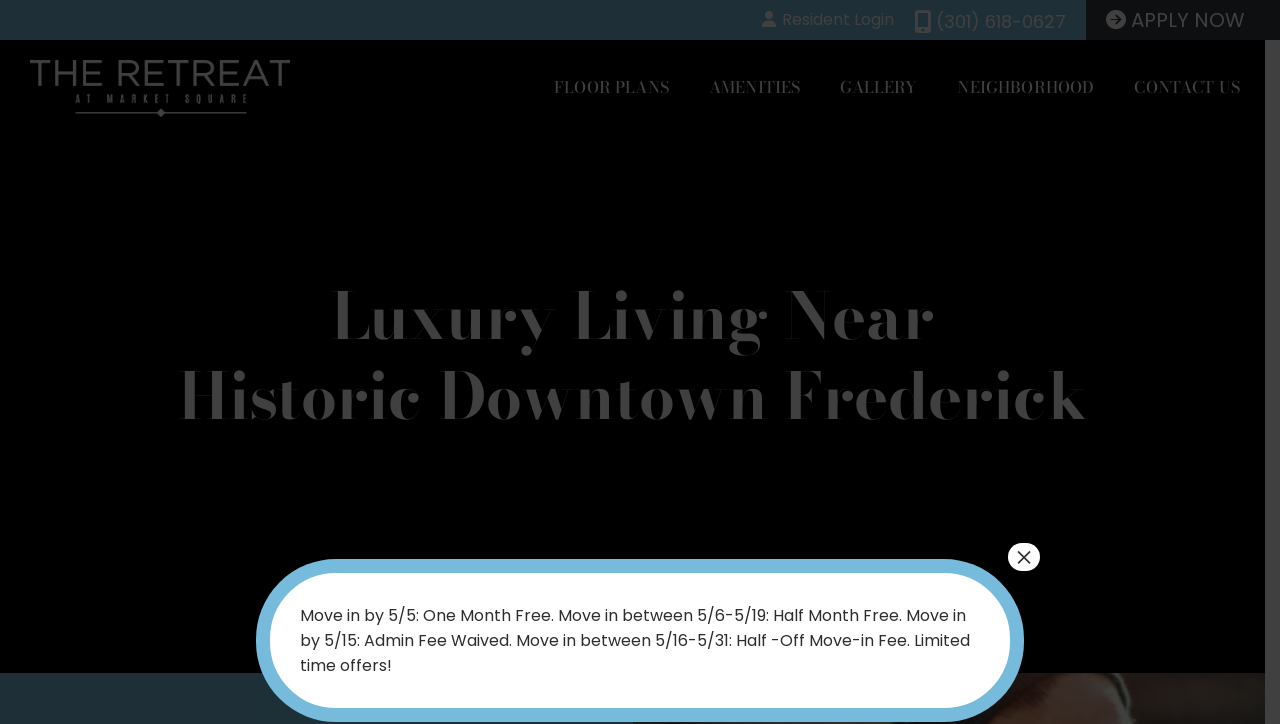Locate the bounding box coordinates of the area you need to click to fulfill this instruction: 'View Gallery'. The coordinates must be in the form of four float numbers ranging from 0 to 1: [left, top, right, bottom].

[0.031, 0.2, 0.104, 0.259]